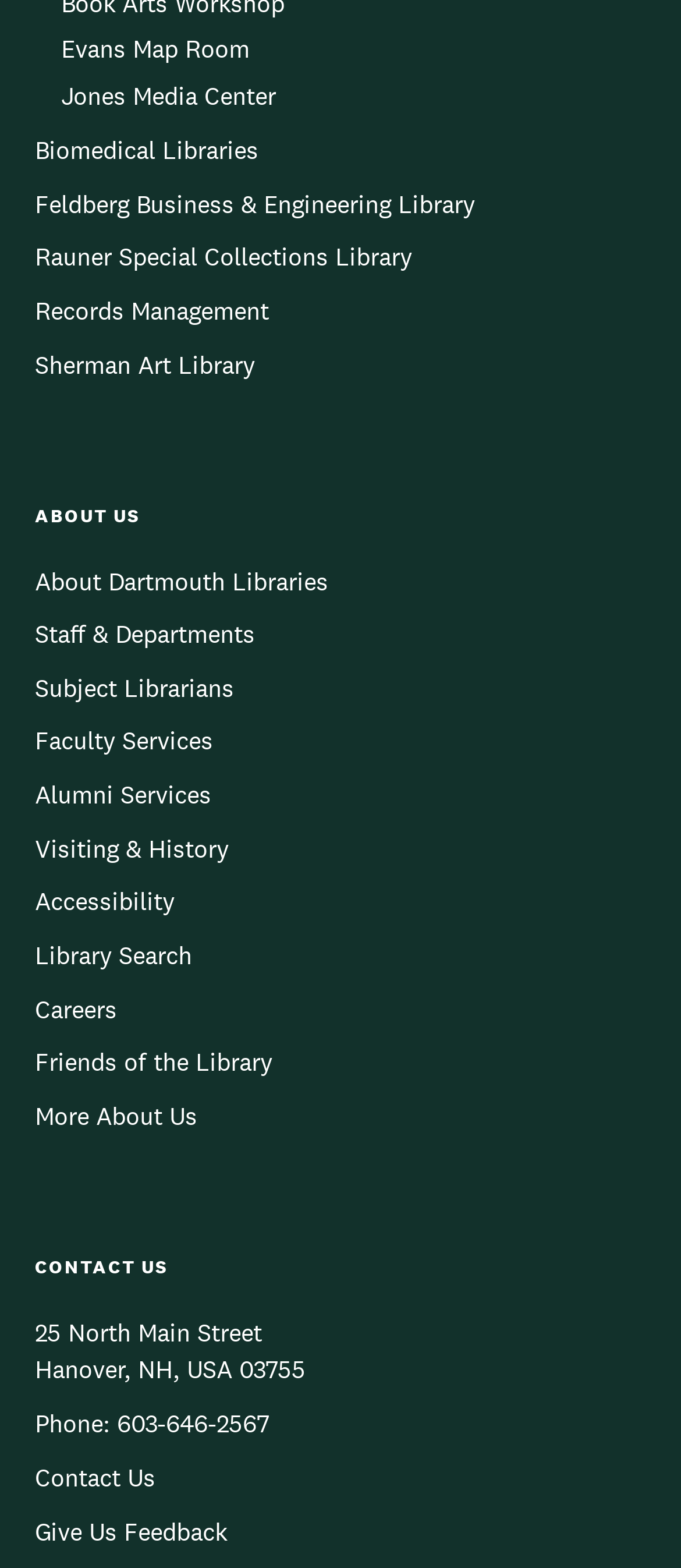Determine the coordinates of the bounding box for the clickable area needed to execute this instruction: "Learn about Dartmouth Libraries".

[0.051, 0.358, 0.482, 0.384]